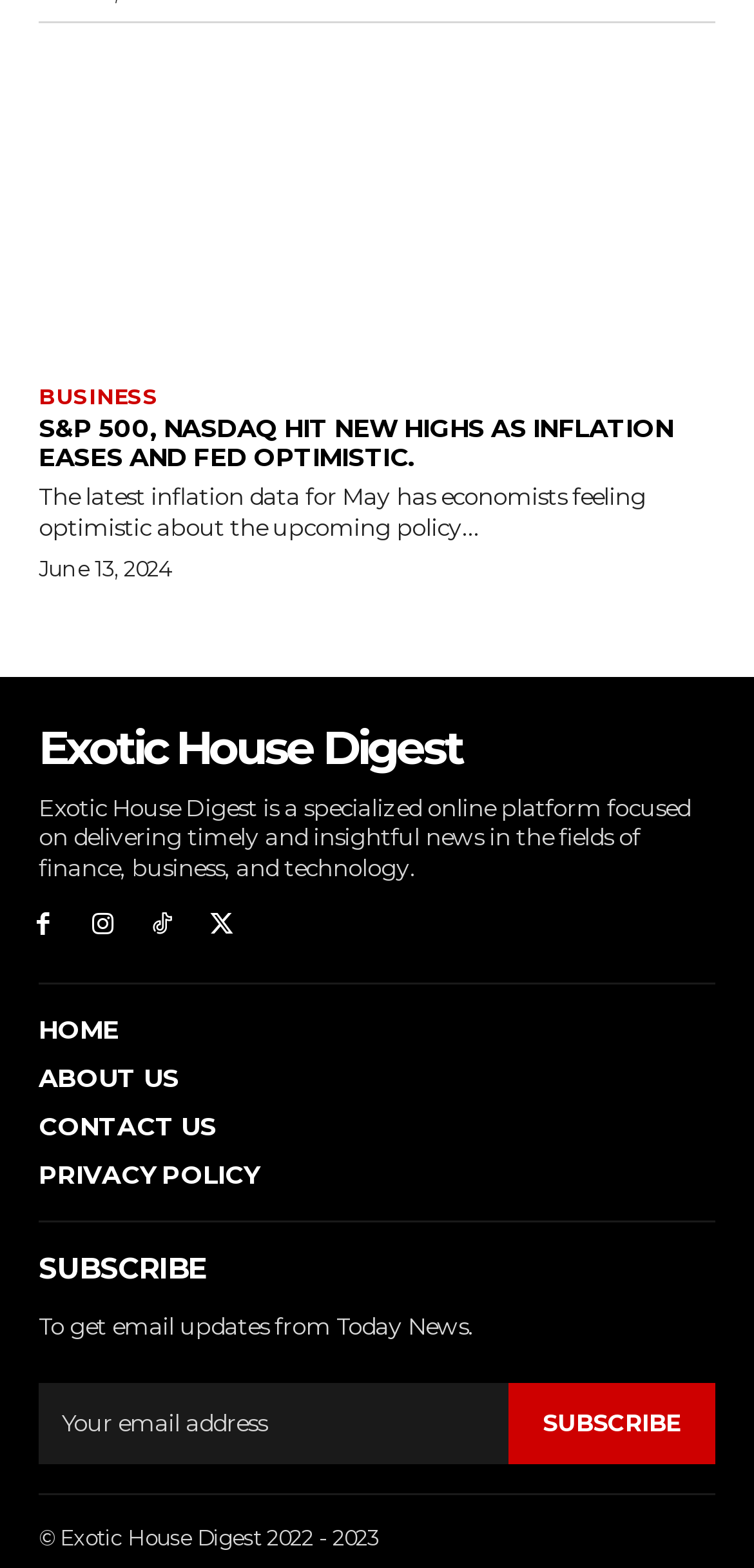What is the topic of the latest news article?
Look at the screenshot and respond with one word or a short phrase.

S&P 500 and Nasdaq